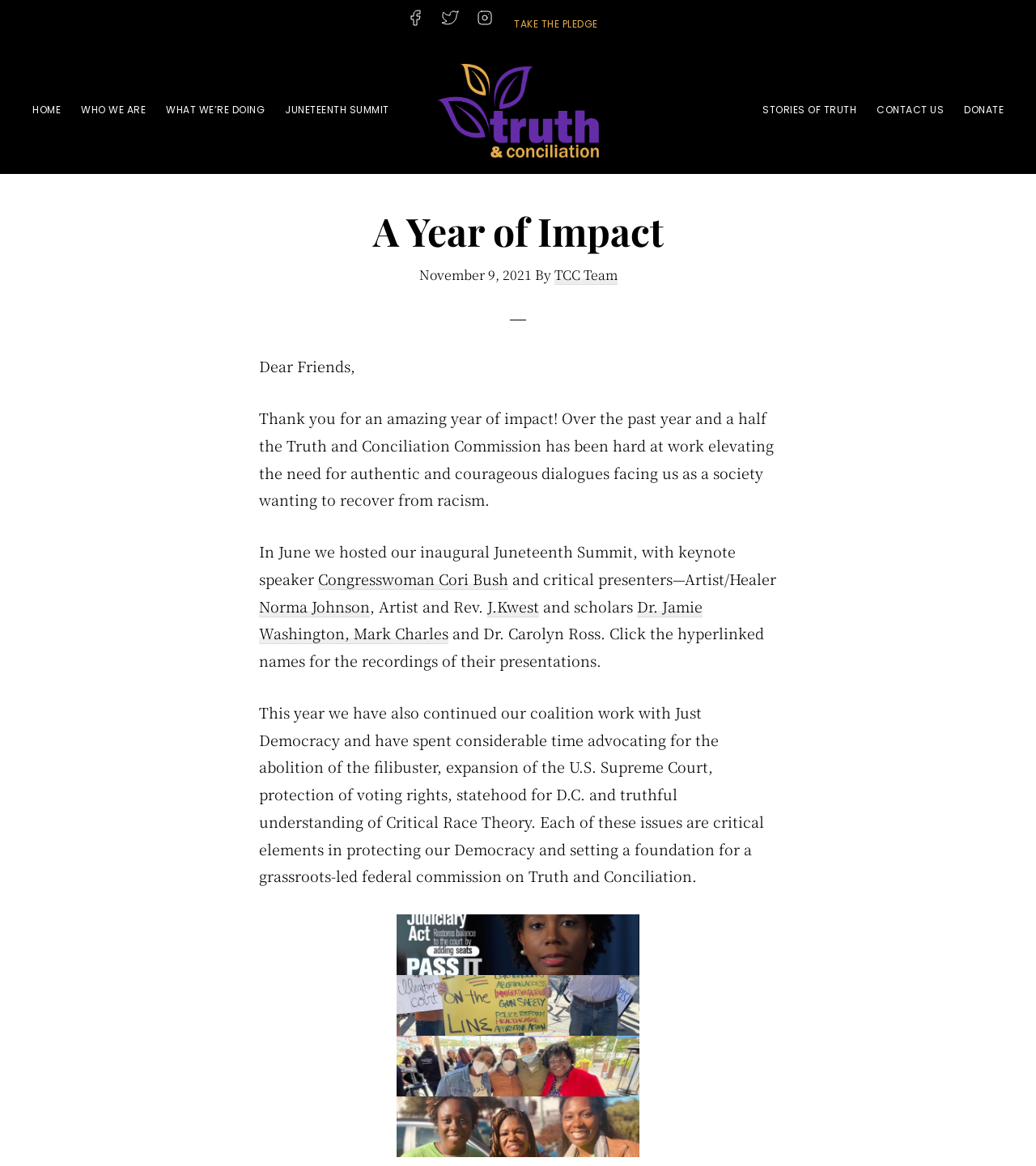Identify and provide the bounding box coordinates of the UI element described: "Congresswoman Cori Bush". The coordinates should be formatted as [left, top, right, bottom], with each number being a float between 0 and 1.

[0.307, 0.487, 0.491, 0.506]